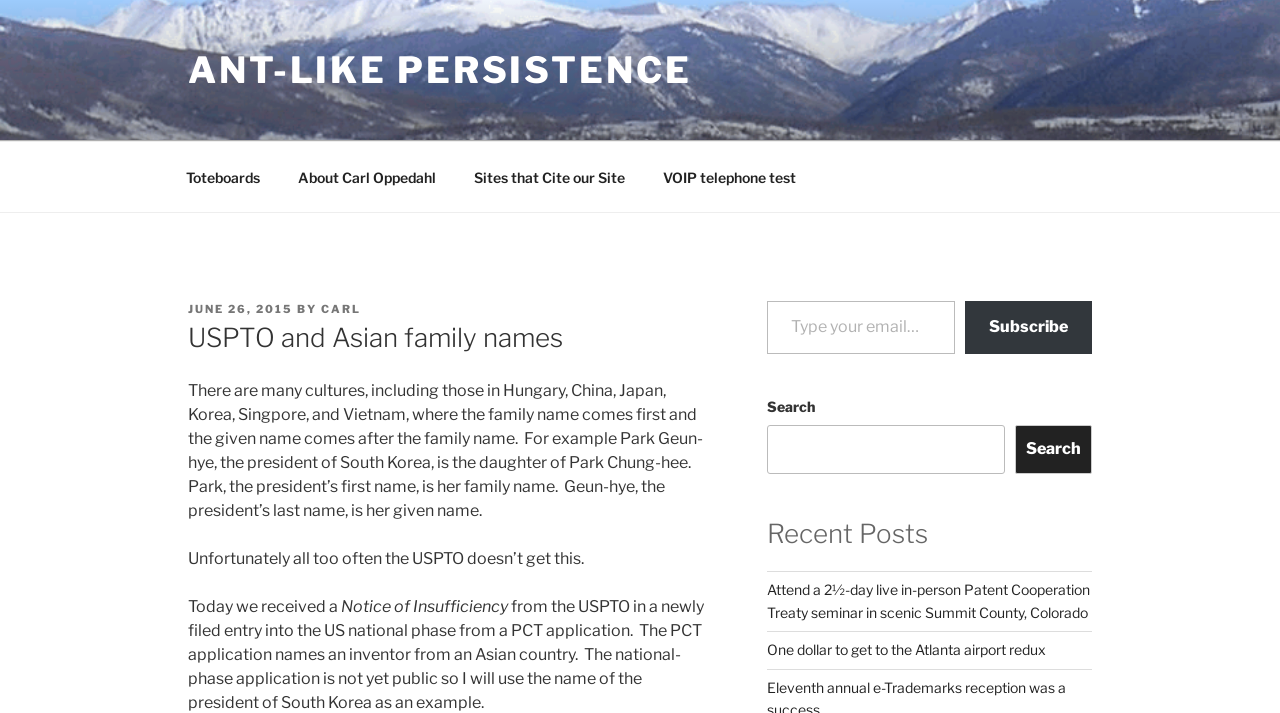Generate a thorough caption that explains the contents of the webpage.

The webpage is titled "USPTO and Asian family names – Ant-Like Persistence" and has a top menu with five links: "Toteboards", "About Carl Oppedahl", "Sites that Cite our Site", and "VOIP telephone test". Below the top menu, there is a header section with a posted date "JUNE 26, 2015" and an author "CARL". 

The main content of the webpage is an article with a heading "USPTO and Asian family names". The article discusses how in some cultures, the family name comes first and the given name comes after, and how the USPTO often gets this wrong. The article provides an example of the president of South Korea, Park Geun-hye, where "Park" is her family name and "Geun-hye" is her given name. 

To the right of the article, there is a section with a heading "Recent Posts" and two links to recent posts. Below this section, there is a search bar with a button to search the site. 

At the bottom of the page, there is a subscription section where users can enter their email address to subscribe, with a "Subscribe" button.